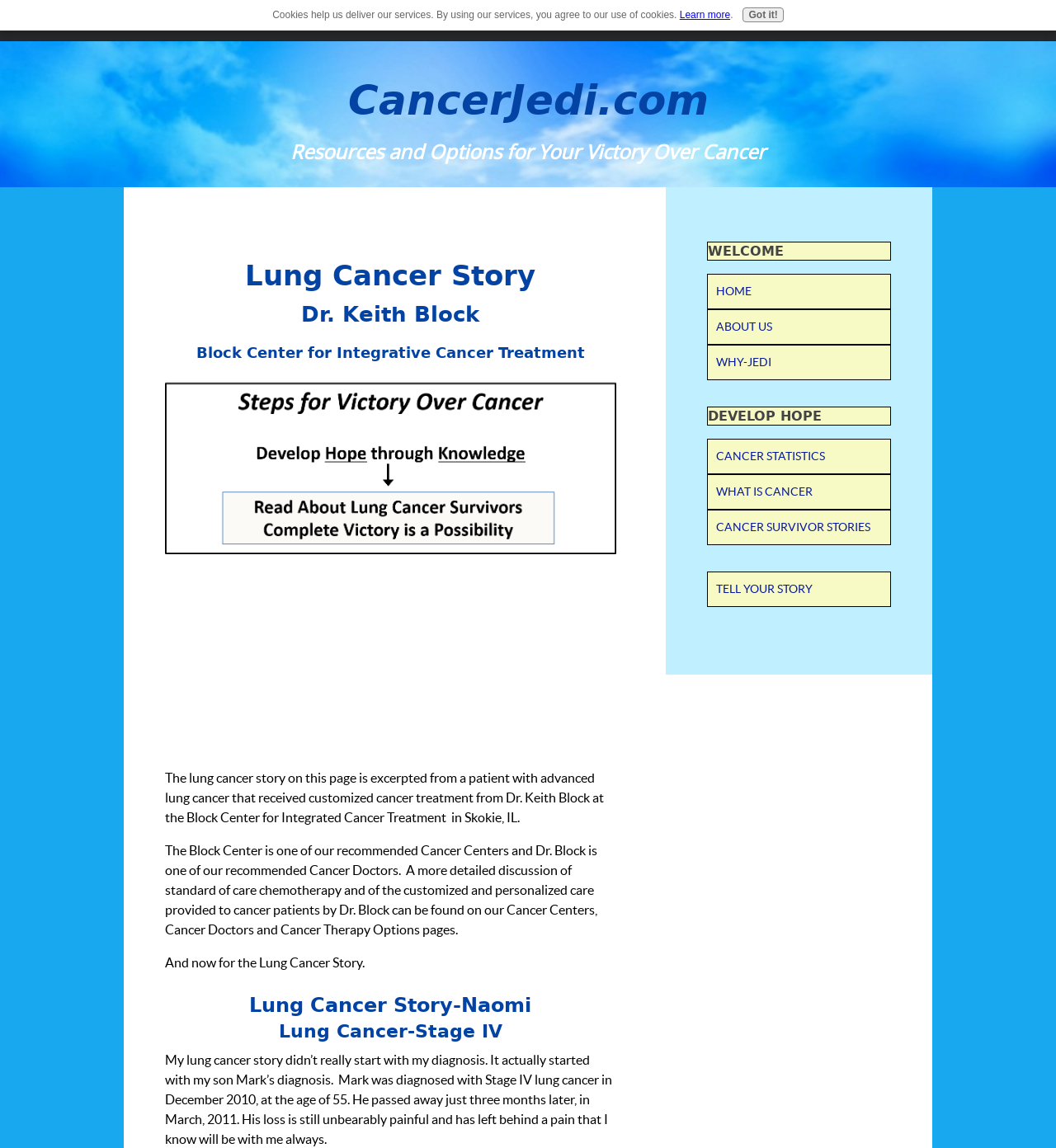What is the main title displayed on this webpage?

Lung Cancer Story
Dr. Keith Block
Block Center for Integrative Cancer Treatment
